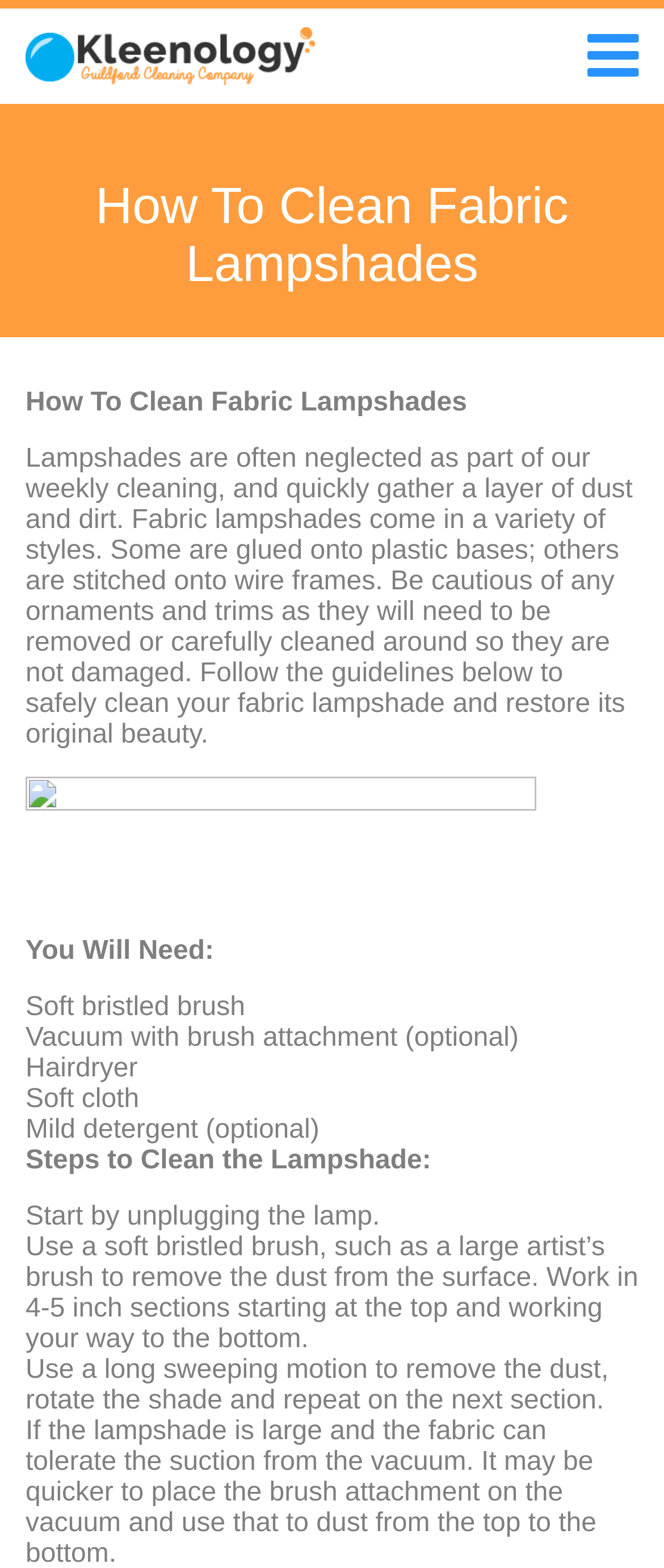What is the first step in cleaning the lampshade?
Using the image, provide a detailed and thorough answer to the question.

The webpage explicitly states to 'start by unplugging the lamp' as the first step in cleaning the lampshade, ensuring safety before proceeding with the cleaning process.